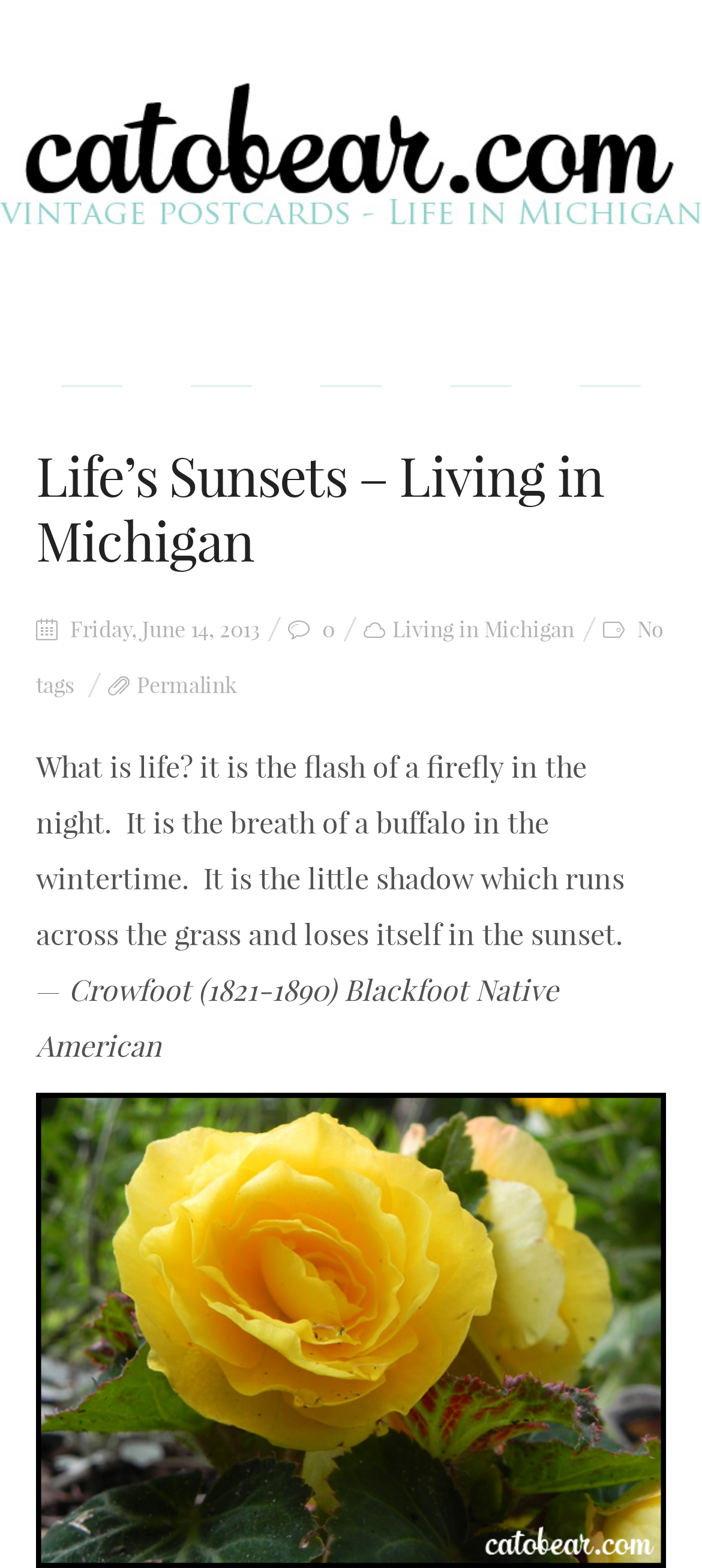Identify the coordinates of the bounding box for the element described below: "Living in Michigan". Return the coordinates as four float numbers between 0 and 1: [left, top, right, bottom].

[0.559, 0.393, 0.818, 0.41]